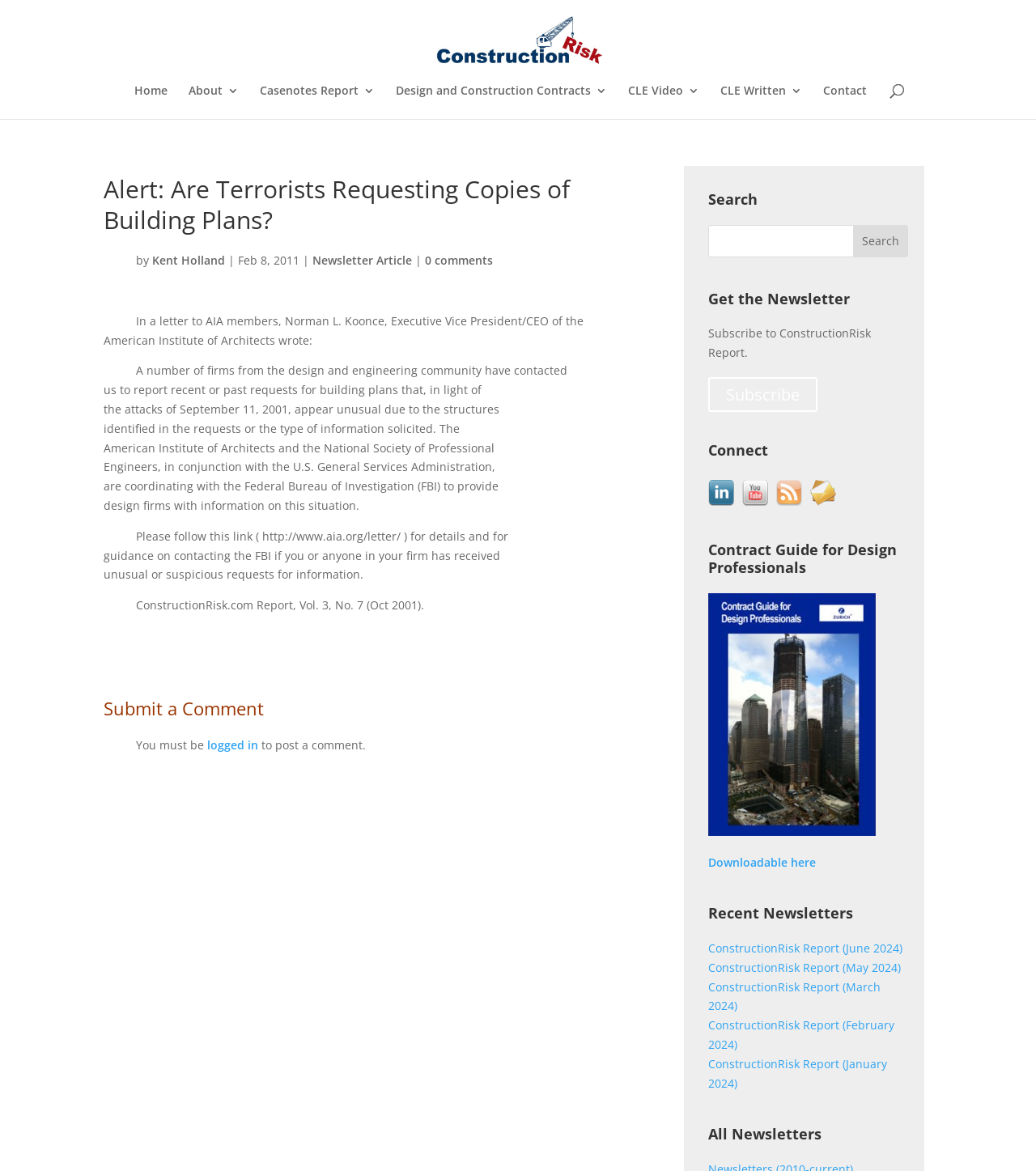Offer an extensive depiction of the webpage and its key elements.

The webpage is about Construction Risk, a website that provides information and resources related to construction and design professionals. At the top of the page, there is a logo and a navigation menu with links to "Home", "About", "Casenotes Report", "Design and Construction Contracts", "CLE Video", "CLE Written", and "Contact".

Below the navigation menu, there is an article with a heading "Alert: Are Terrorists Requesting Copies of Building Plans?" written by Kent Holland on February 8, 2011. The article discusses a letter from the American Institute of Architects to its members regarding unusual requests for building plans that may be related to terrorist activities. The article provides information on how design firms can report such requests to the FBI.

To the right of the article, there is a sidebar with several sections. The first section is a search bar with a heading "Search" and a button to submit the search query. Below the search bar, there is a section with a heading "Get the Newsletter" and a link to subscribe to the ConstructionRisk Report. The next section has a heading "Connect" and provides links to the website's social media profiles on LinkedIn, YouTube, and RSS, as well as an email link.

Further down the sidebar, there is a section with a heading "Contract Guide for Design Professionals" and a link to download a contract guide. Below this section, there is a list of recent newsletters with links to download or view them. The list includes newsletters from June 2024 to January 2024. At the bottom of the sidebar, there is a link to view all newsletters.

Overall, the webpage provides information and resources related to construction and design professionals, with a focus on risk management and industry news.